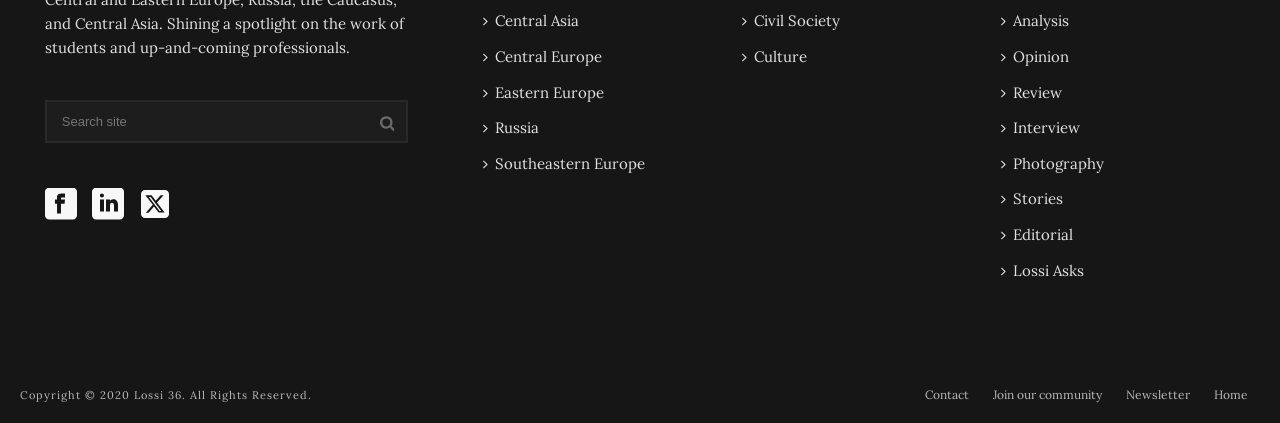Give a one-word or one-phrase response to the question: 
How many categories are available for articles?

9